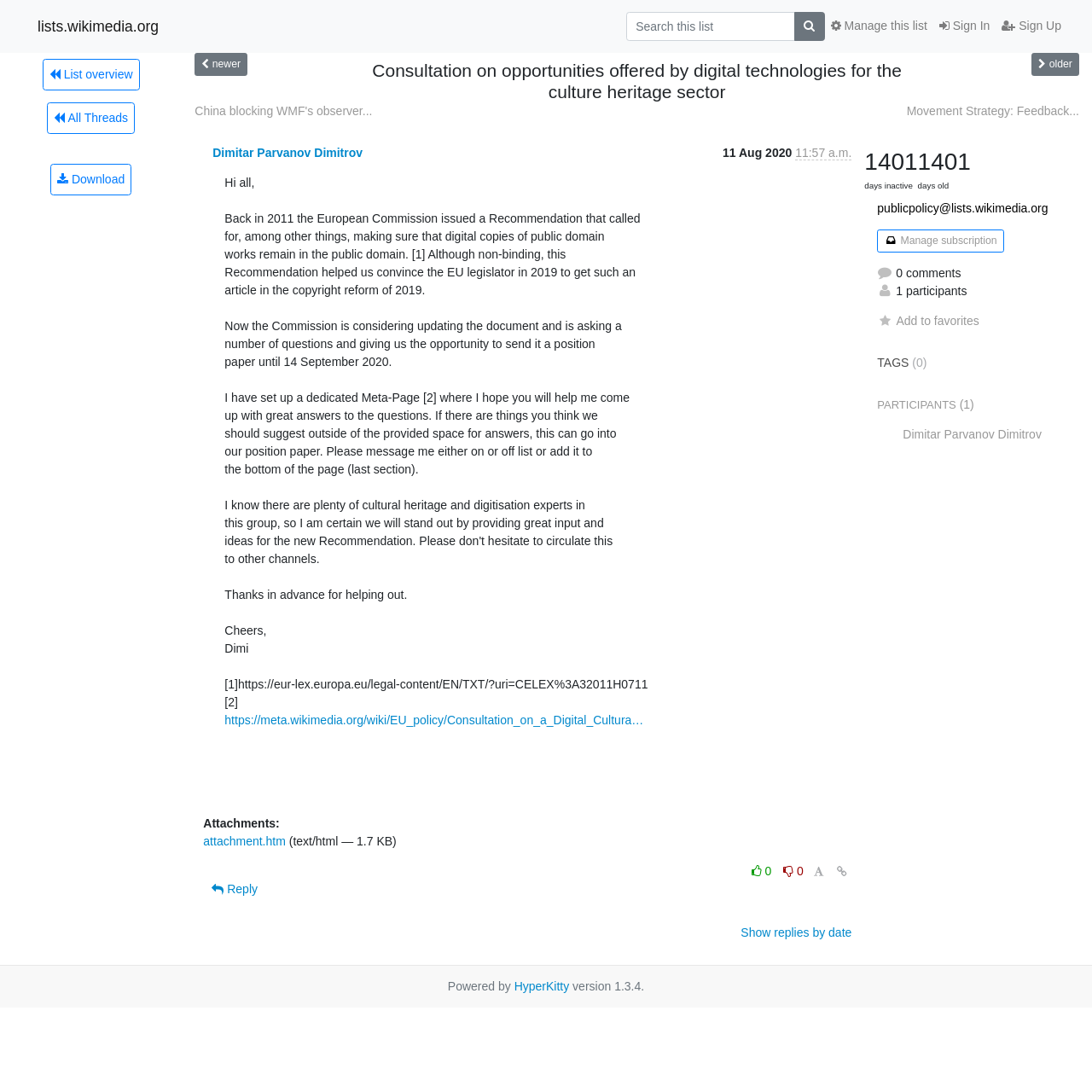Predict the bounding box coordinates of the area that should be clicked to accomplish the following instruction: "View the 'Case Studies' page". The bounding box coordinates should consist of four float numbers between 0 and 1, i.e., [left, top, right, bottom].

None